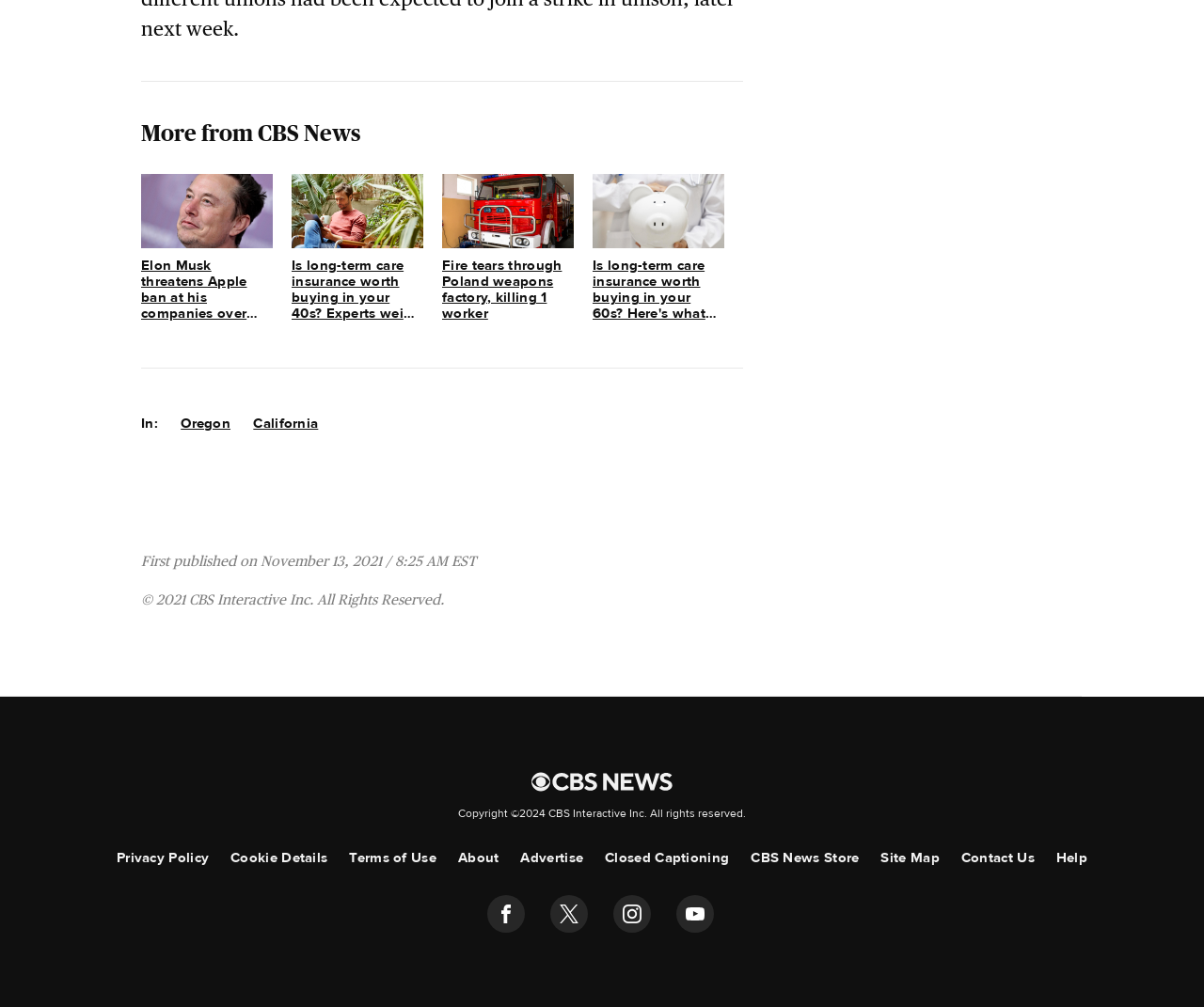Locate the bounding box coordinates of the clickable area to execute the instruction: "Read news about Elon Musk". Provide the coordinates as four float numbers between 0 and 1, represented as [left, top, right, bottom].

[0.117, 0.173, 0.227, 0.32]